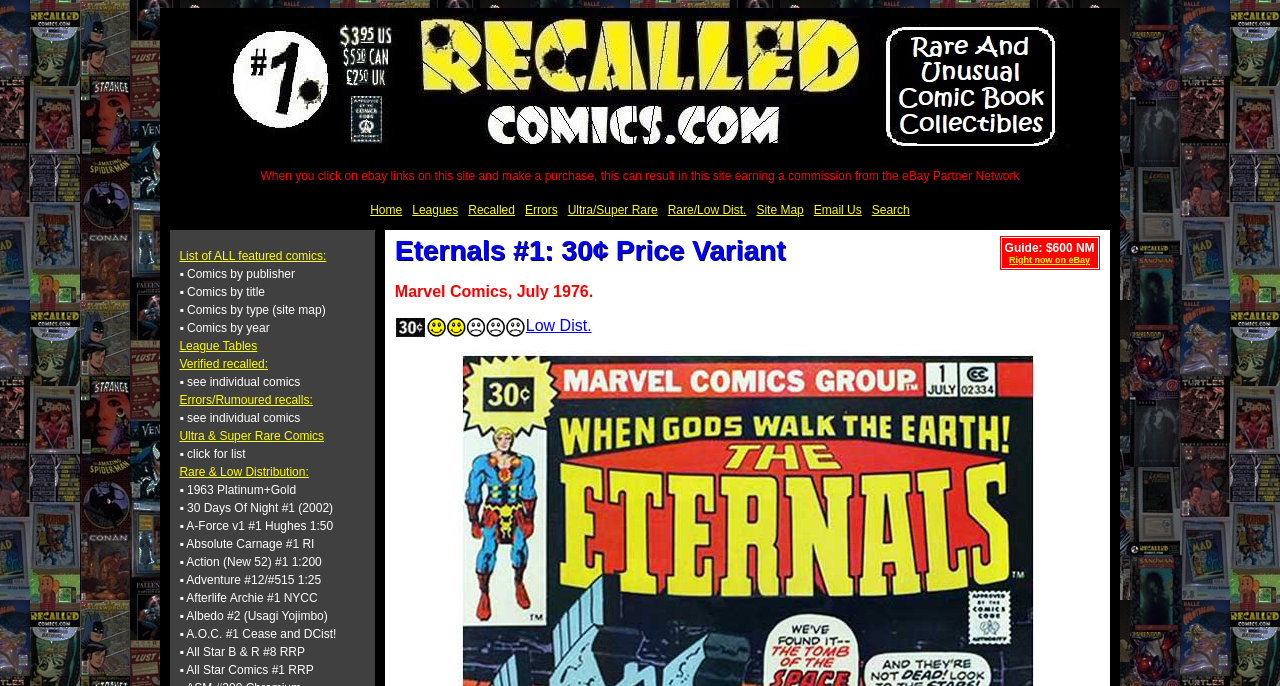From the element description Errors/Rumoured recalls:, predict the bounding box coordinates of the UI element. The coordinates must be specified in the format (top-left x, top-left y, bottom-right x, bottom-right y) and should be within the 0 to 1 range.

[0.14, 0.57, 0.286, 0.593]